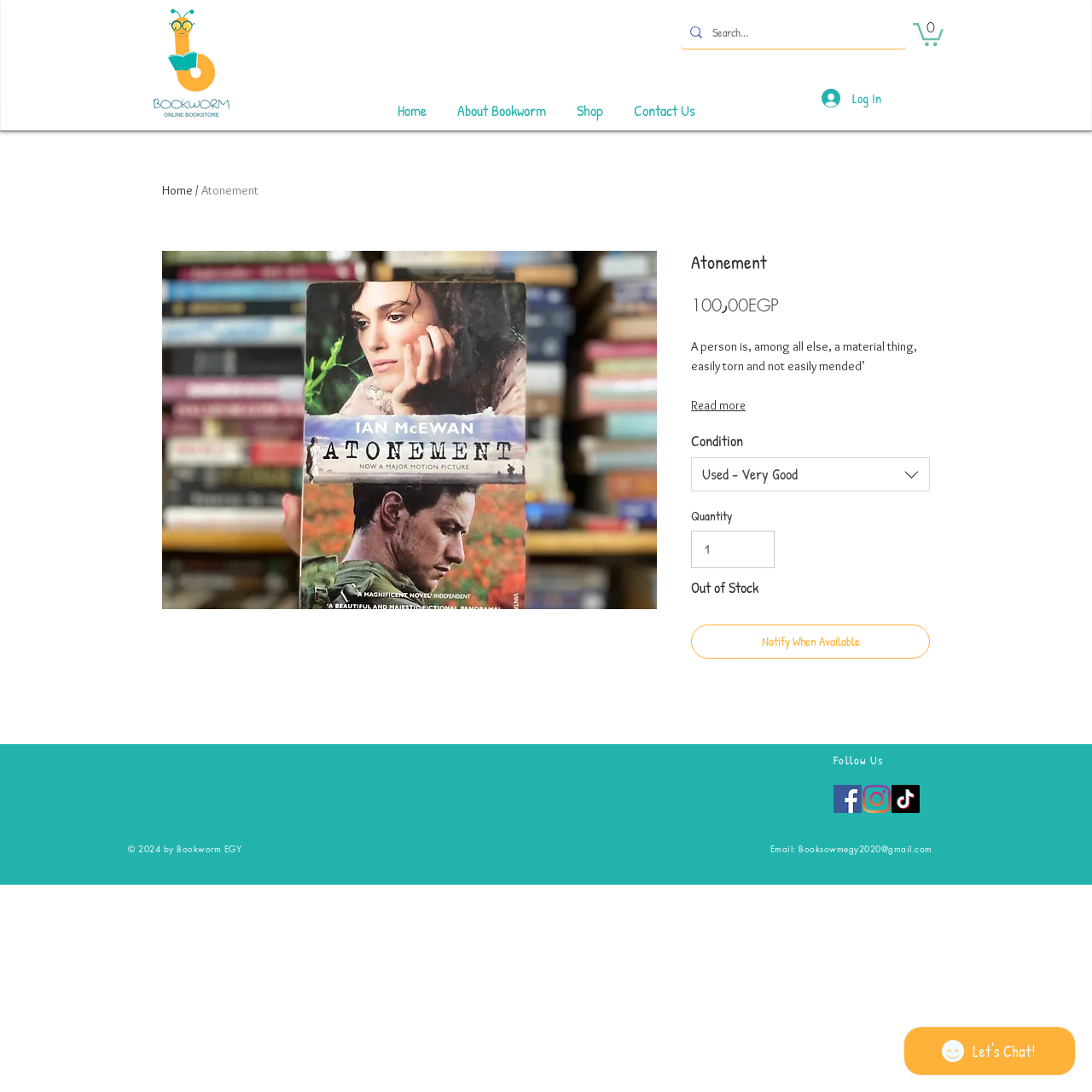How many items are in the cart?
Look at the image and provide a detailed response to the question.

I found the number of items in the cart by looking at the top navigation section of the webpage, where the cart button is displayed. The button says Cart with 0 items, indicating that there are no items in the cart.